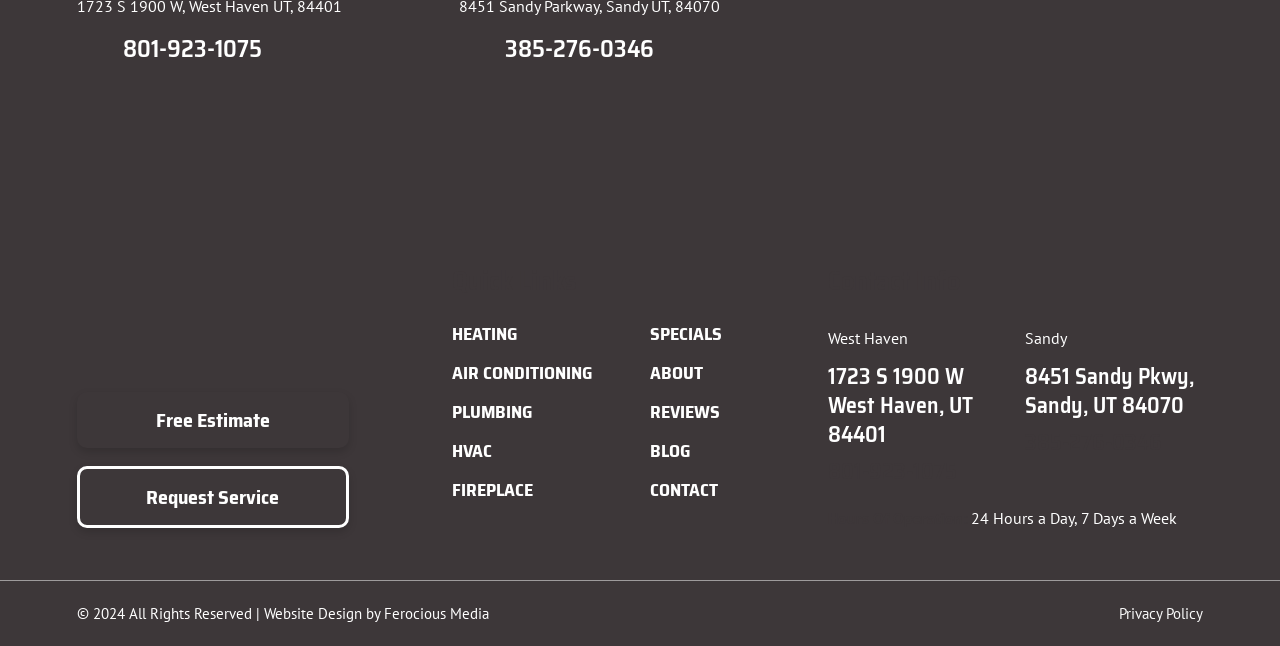Using the description: "Request Service", determine the UI element's bounding box coordinates. Ensure the coordinates are in the format of four float numbers between 0 and 1, i.e., [left, top, right, bottom].

[0.06, 0.721, 0.272, 0.817]